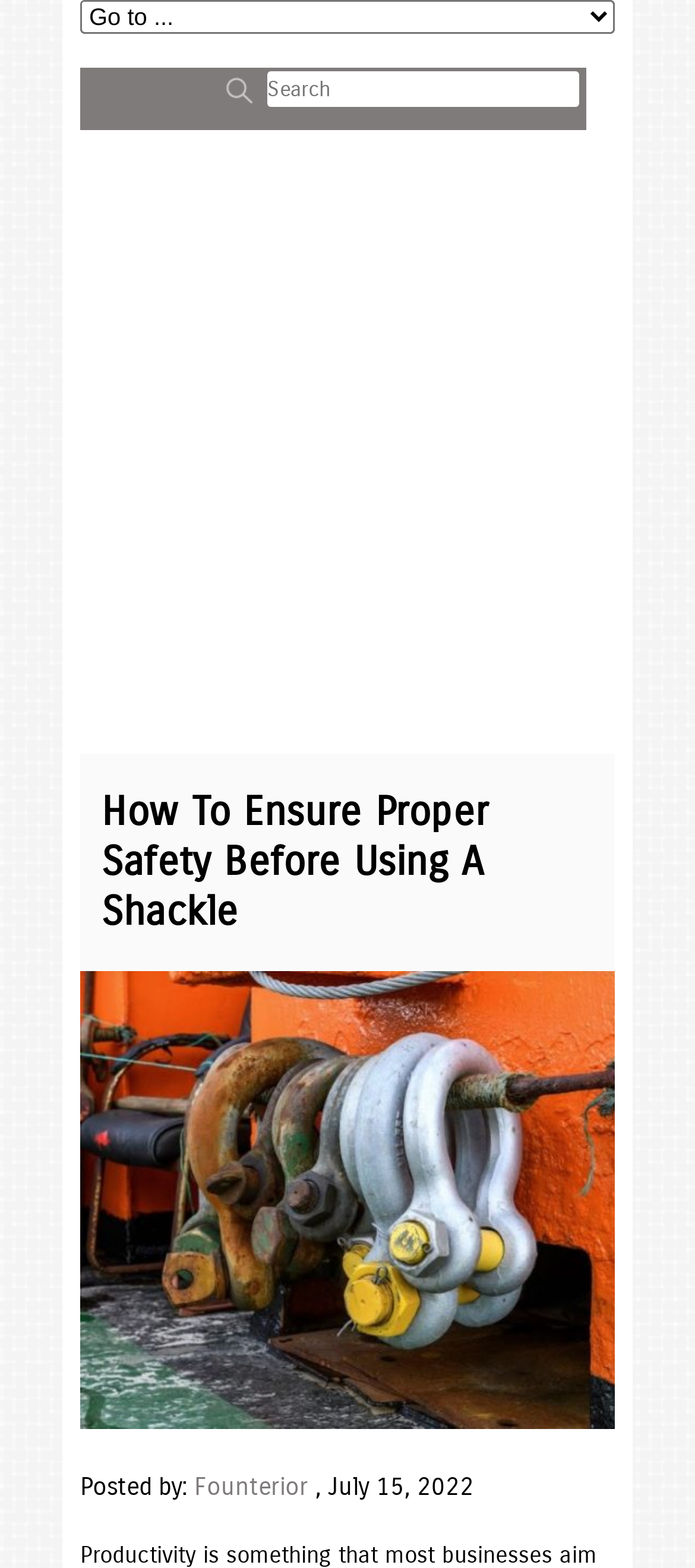What is the purpose of the search box?
Please answer the question with as much detail and depth as you can.

The presence of a search box with a textbox labeled 'Search' suggests that it is meant for users to search the website for relevant content.